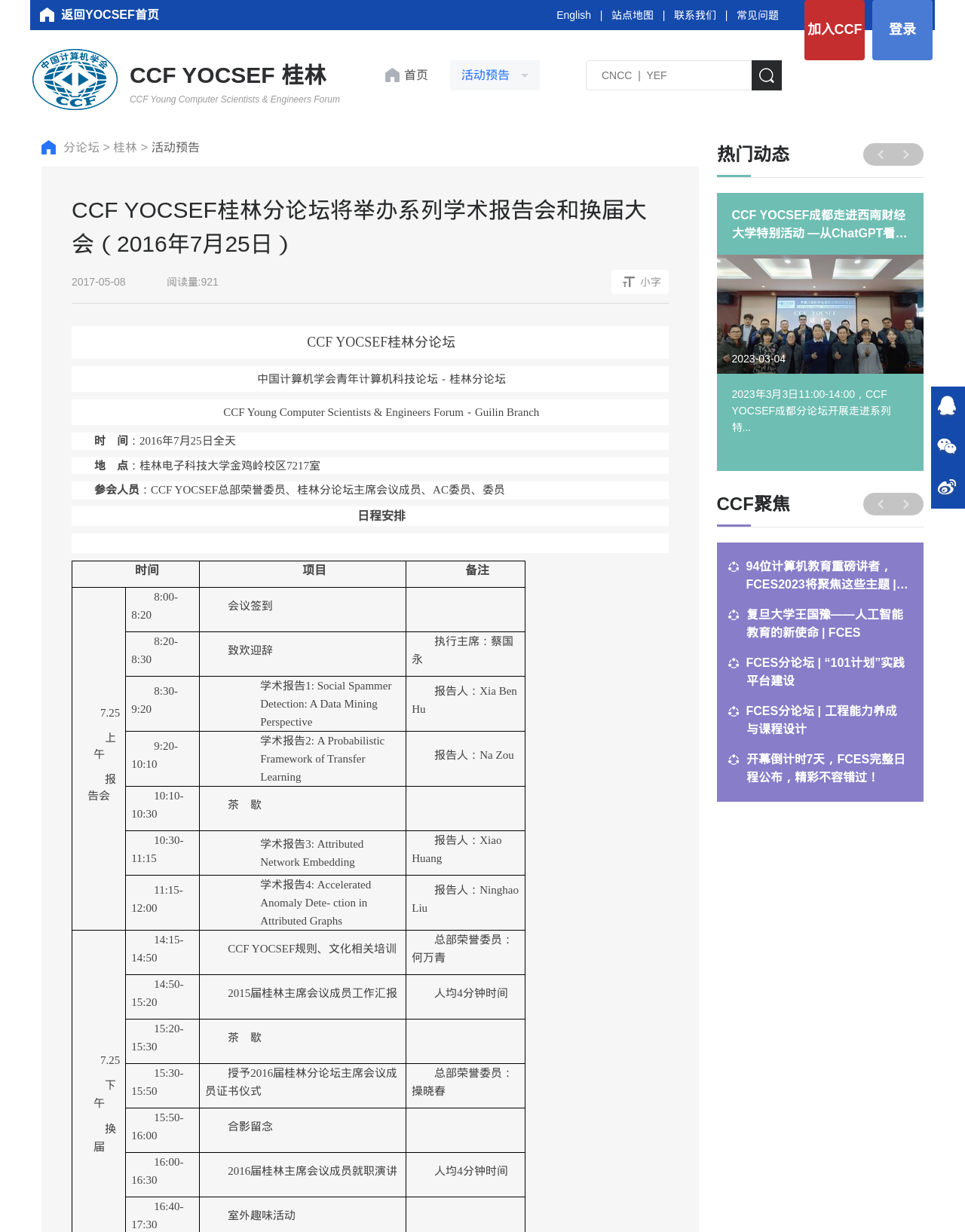Give a one-word or short phrase answer to this question: 
What is the location of the event?

桂林电子科技大学金鸡岭校区